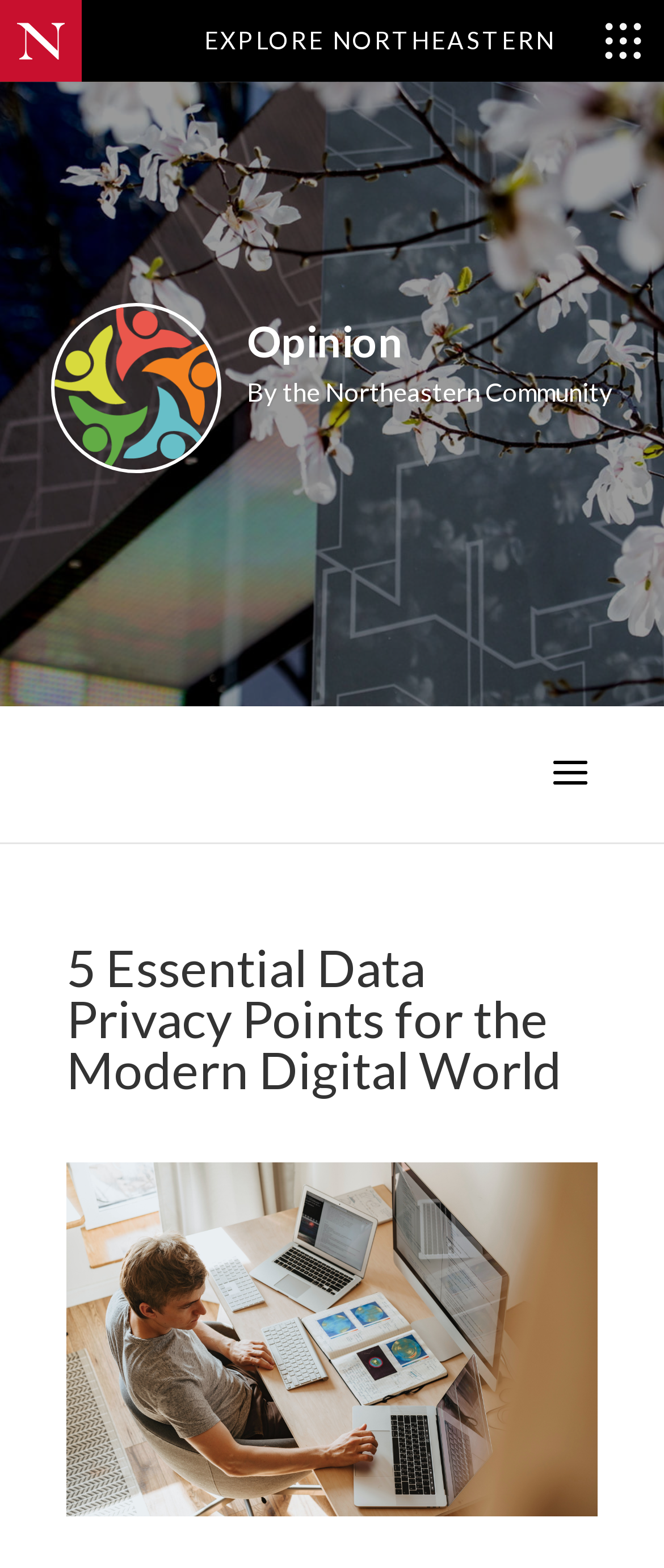Is the article written by a single author?
Answer briefly with a single word or phrase based on the image.

No